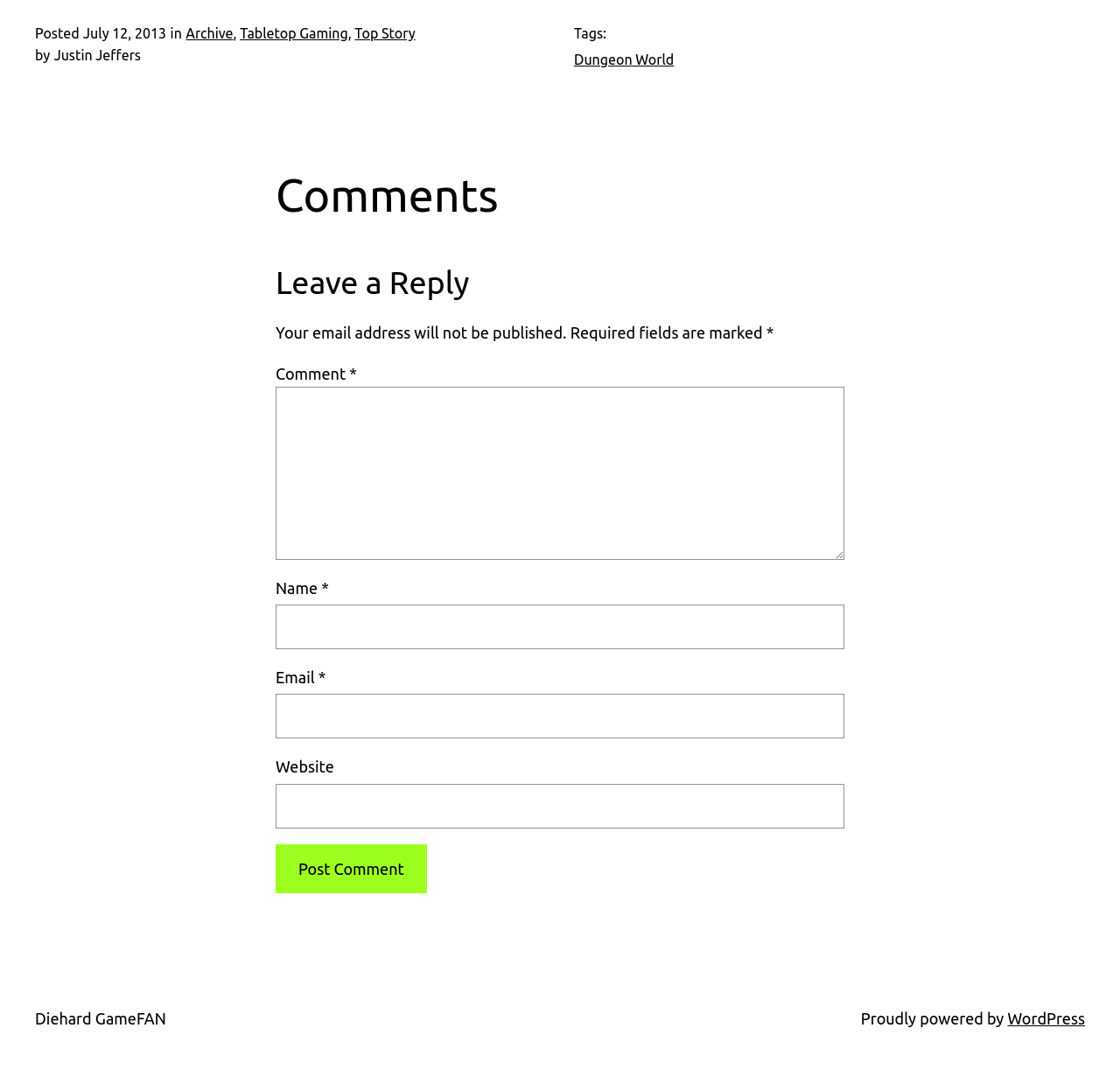What is the date of the post?
Using the visual information, respond with a single word or phrase.

July 12, 2013